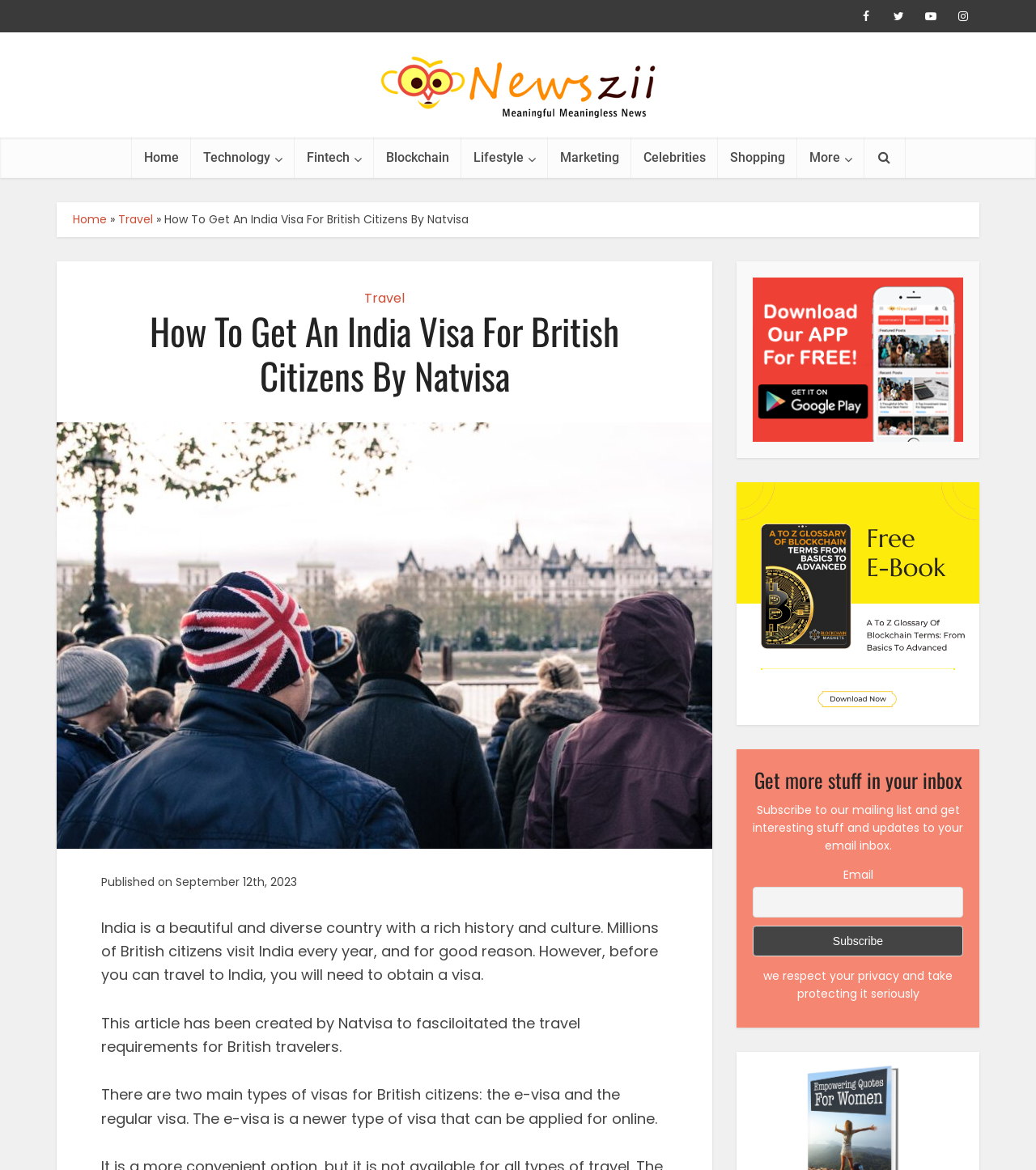What is the purpose of the textbox at the bottom of the page?
Using the image as a reference, answer with just one word or a short phrase.

Subscribe to mailing list